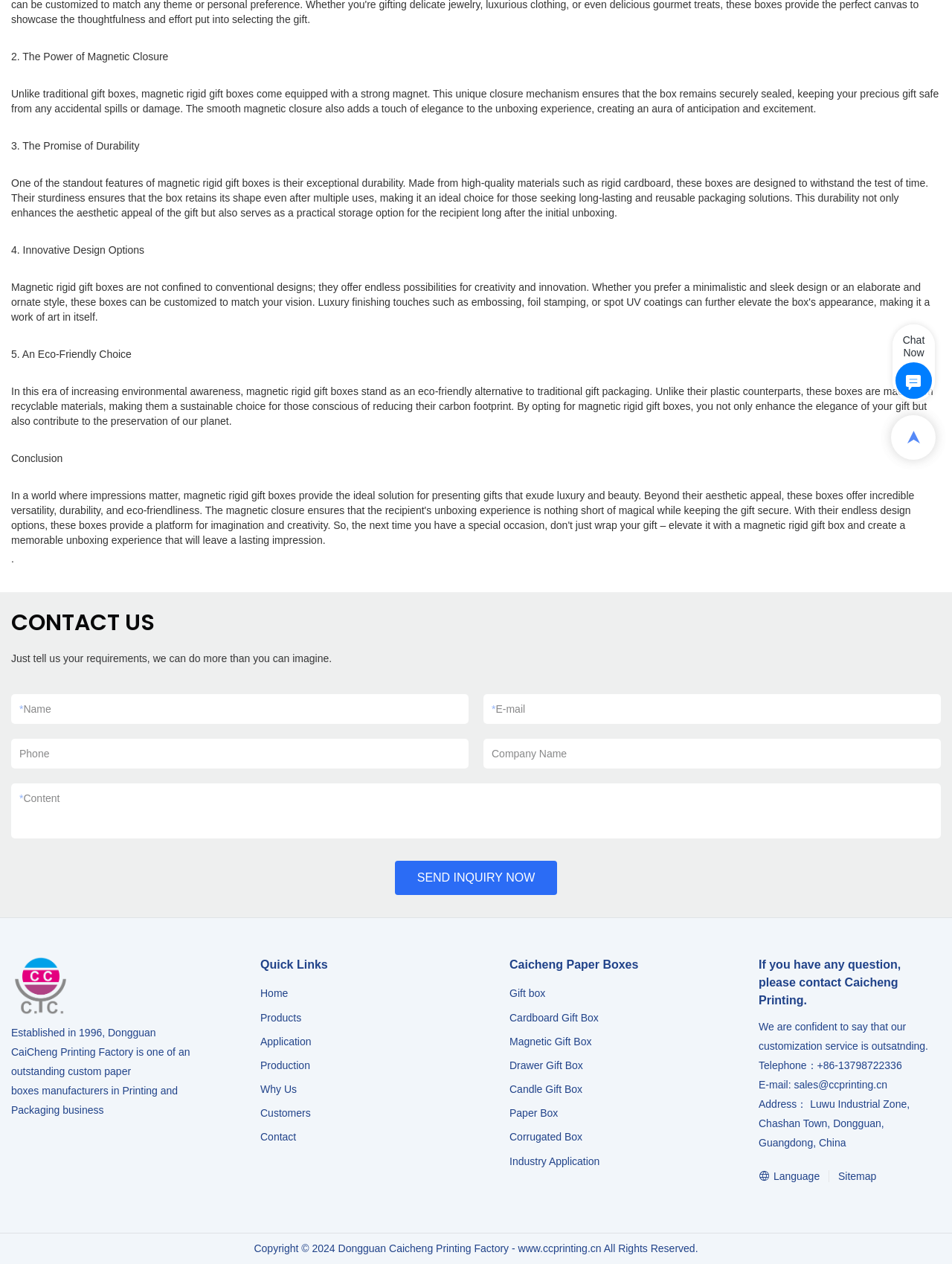Locate the UI element that matches the description Home in the webpage screenshot. Return the bounding box coordinates in the format (top-left x, top-left y, bottom-right x, bottom-right y), with values ranging from 0 to 1.

[0.273, 0.781, 0.303, 0.791]